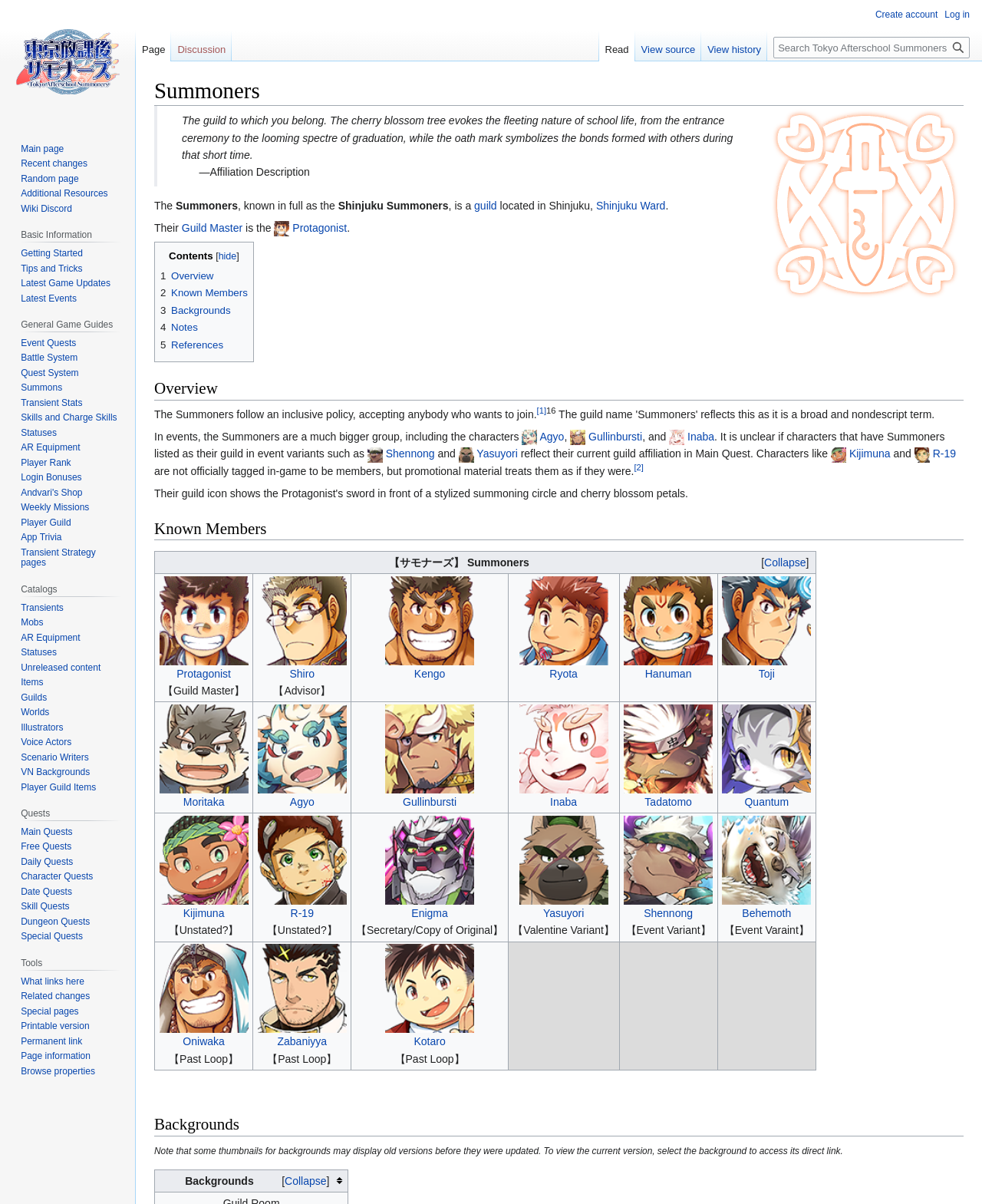What is the name of the guild?
Can you offer a detailed and complete answer to this question?

The name of the guild is mentioned in the heading 'Summoners' at the top of the webpage, and also in the text 'The guild to which you belong...' in the blockquote section.